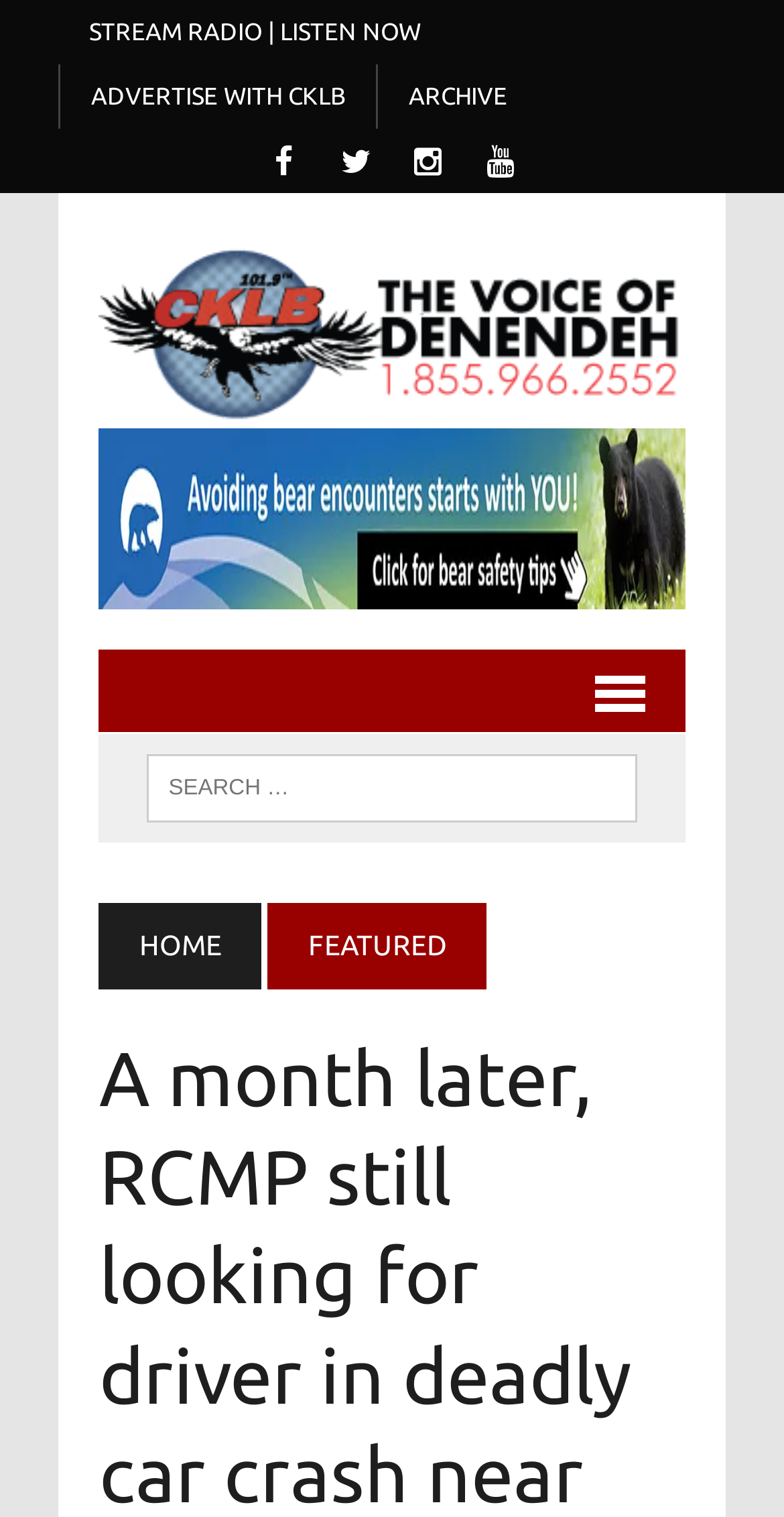Predict the bounding box of the UI element based on the description: "title="CKLB Radio"". The coordinates should be four float numbers between 0 and 1, formatted as [left, top, right, bottom].

[0.126, 0.154, 0.874, 0.283]